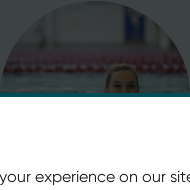Please reply with a single word or brief phrase to the question: 
What is the atmosphere of the fitness community?

supportive